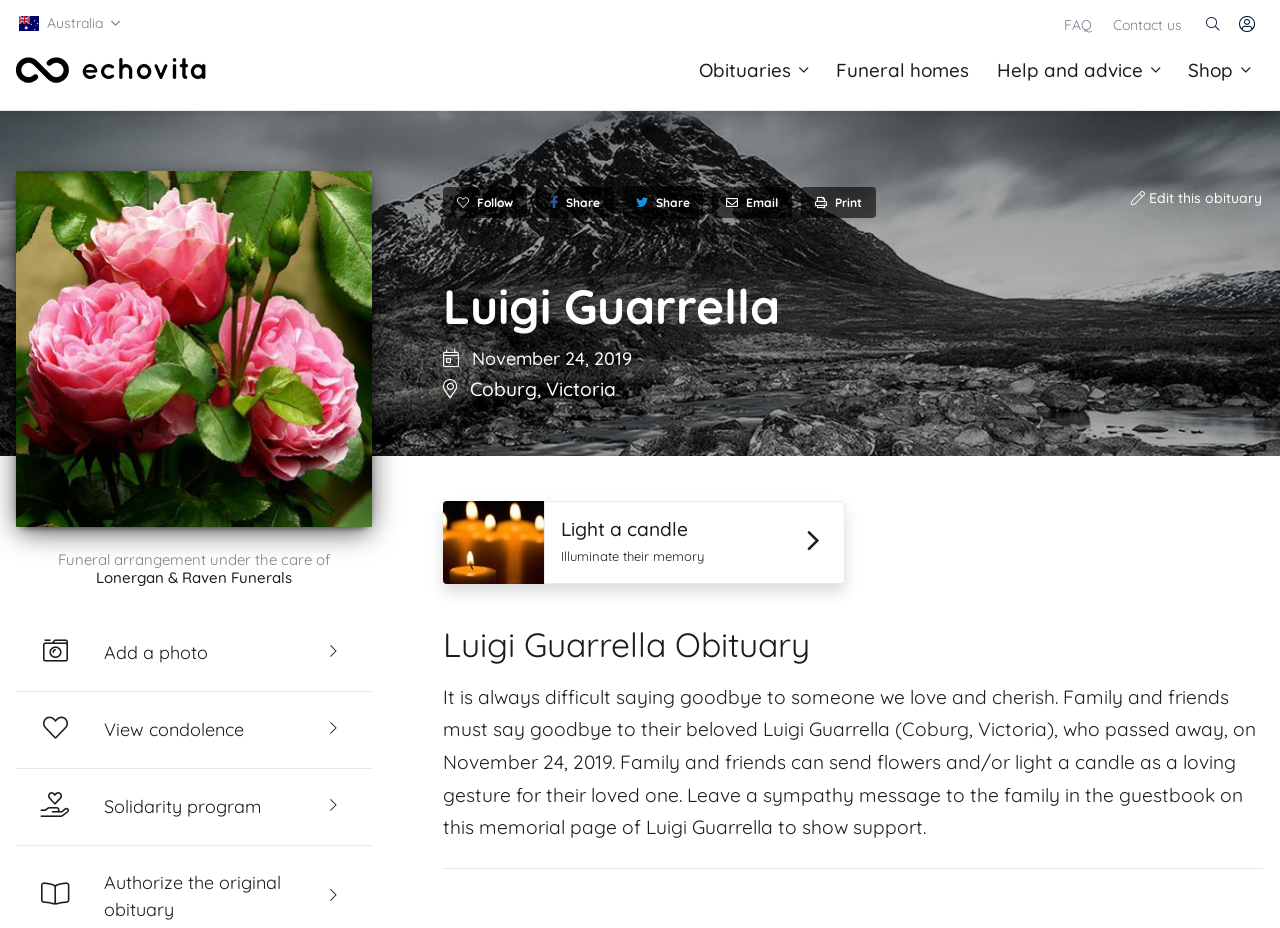Please specify the bounding box coordinates of the region to click in order to perform the following instruction: "Edit this obituary".

[0.883, 0.202, 0.987, 0.227]